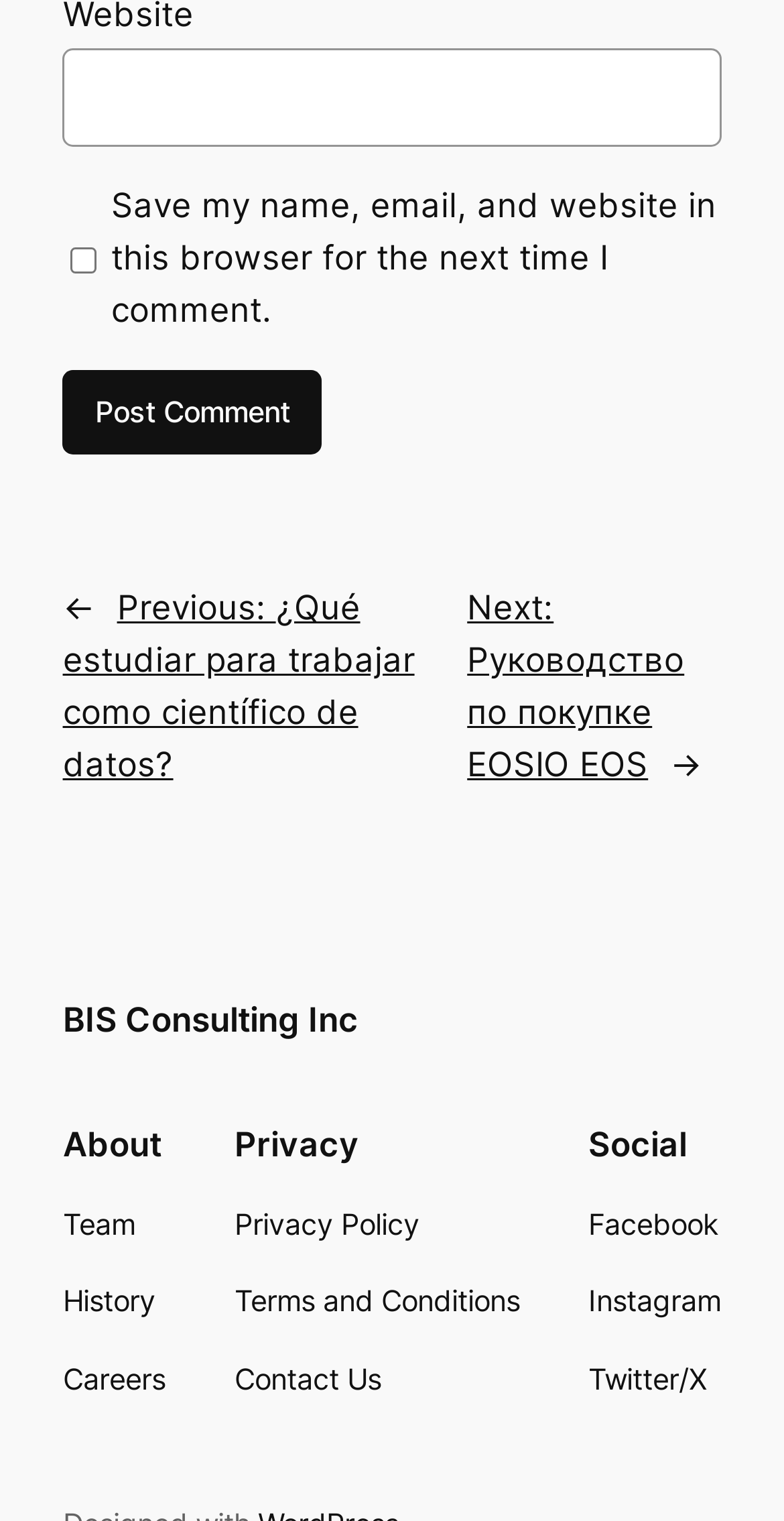Locate the bounding box coordinates of the element you need to click to accomplish the task described by this instruction: "Post a comment".

[0.08, 0.244, 0.411, 0.299]